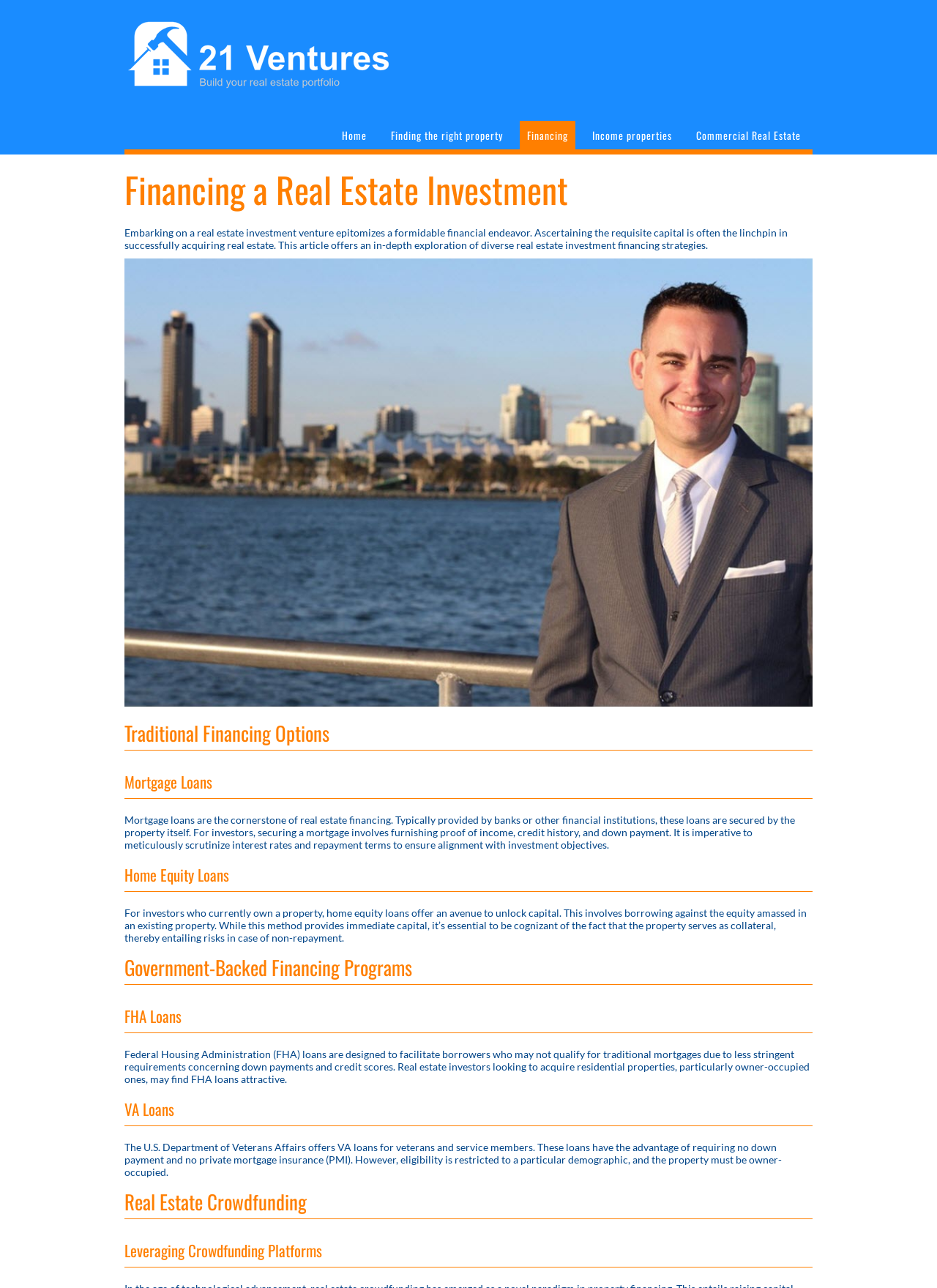Refer to the image and provide a thorough answer to this question:
What is required for VA loans?

The webpage states that VA loans, offered by the U.S. Department of Veterans Affairs, have the advantage of requiring no down payment and no private mortgage insurance (PMI), but eligibility is restricted to a particular demographic, and the property must be owner-occupied.